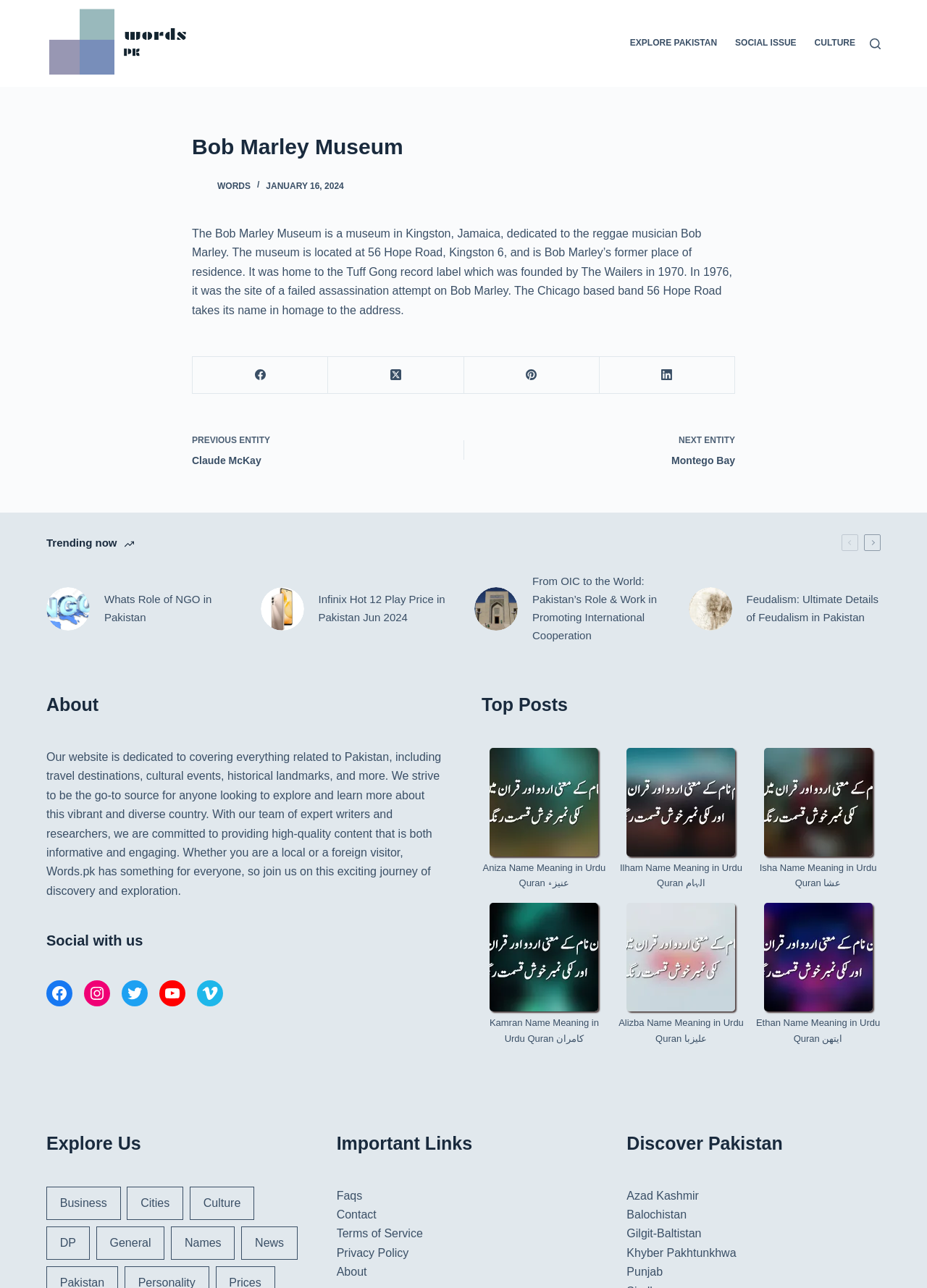What is the category of the post 'Aniza Name Meaning in Urdu Quran'?
Can you provide a detailed and comprehensive answer to the question?

The question is asking for the category of the post 'Aniza Name Meaning in Urdu Quran', which can be inferred from the link with the text 'Names (1,963 items)' located at [0.184, 0.952, 0.253, 0.978] and the link with the text 'Aniza Name Meaning in Urdu Quran' located at [0.528, 0.581, 0.646, 0.668].